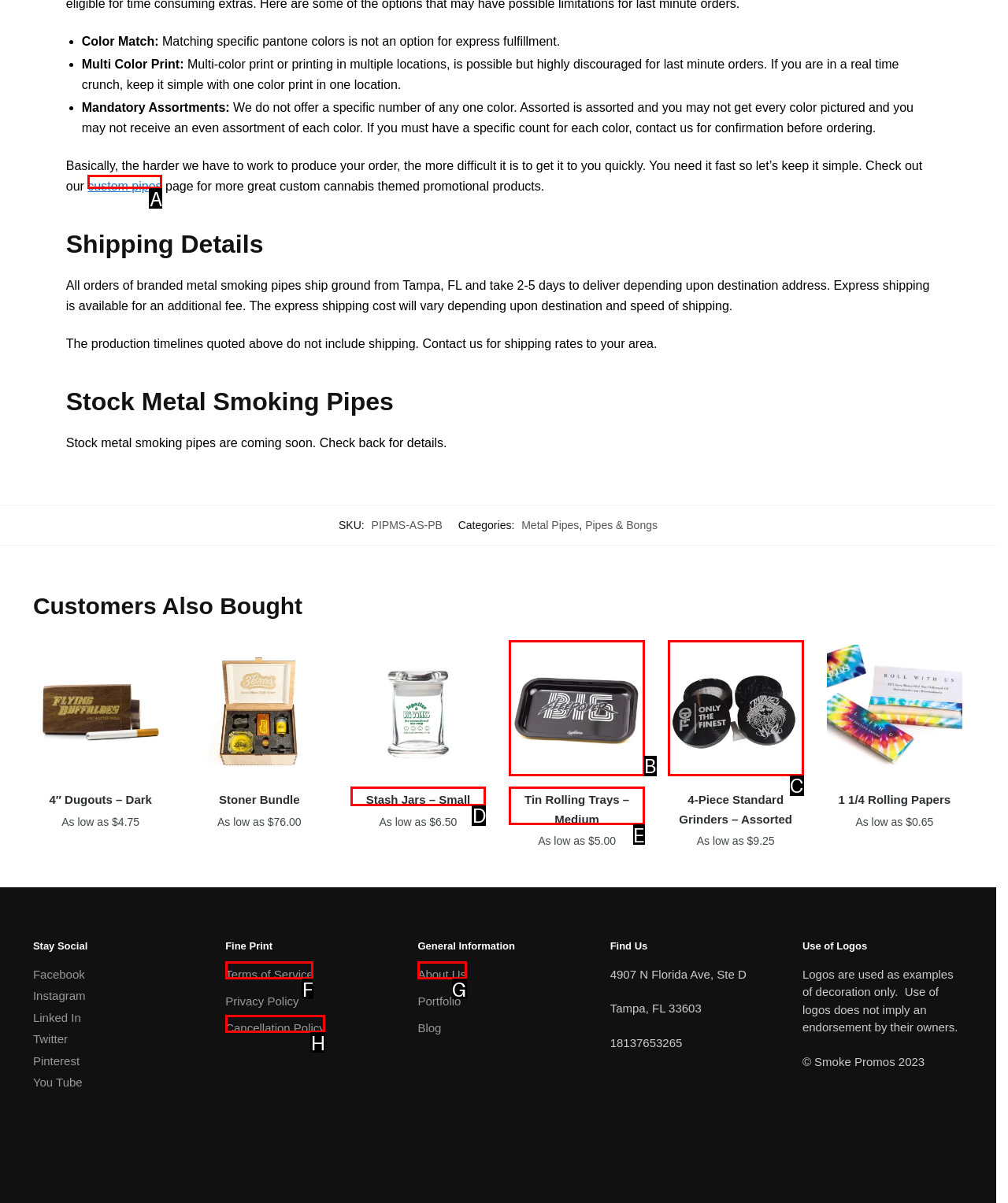Choose the option that best matches the description: About Us
Indicate the letter of the matching option directly.

G